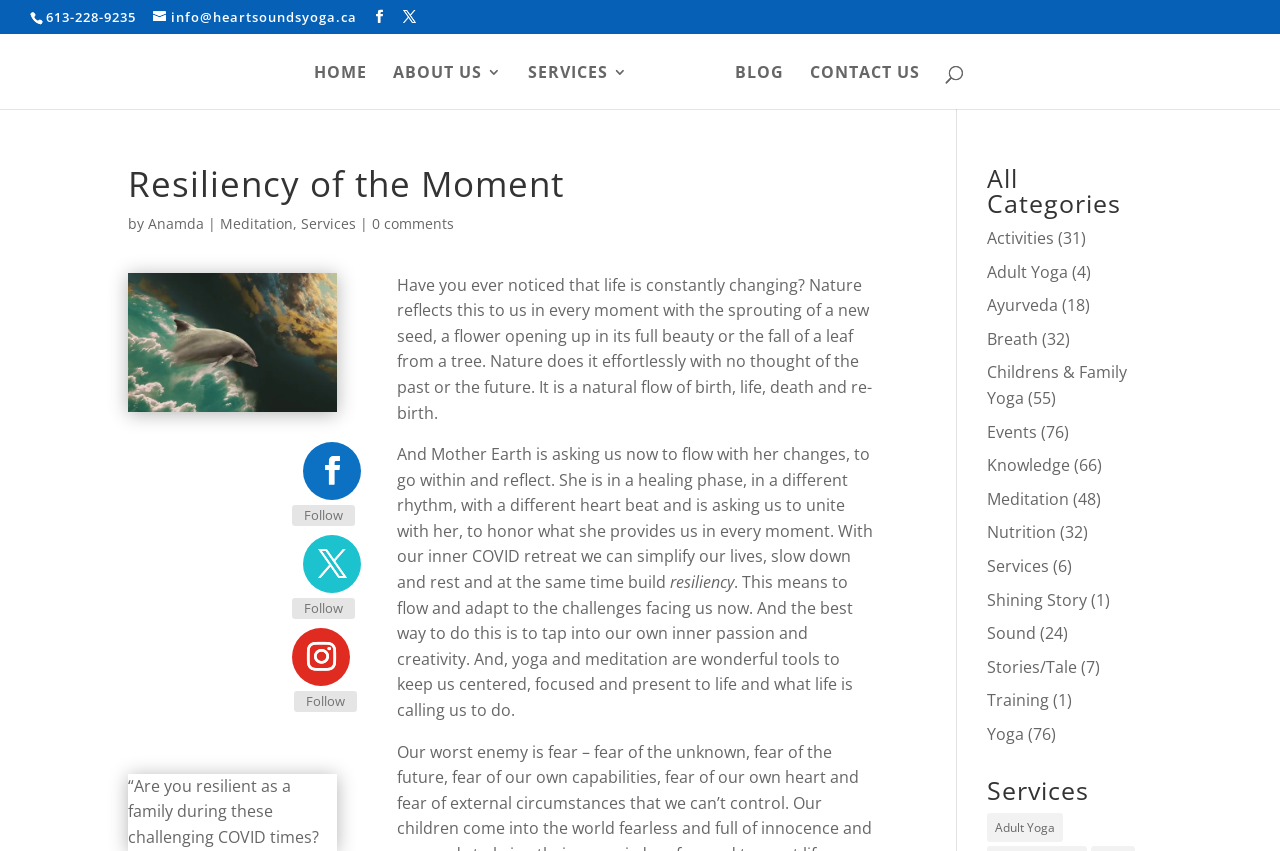Offer a meticulous description of the webpage's structure and content.

The webpage is about Heart Sounds Yoga, with a focus on resiliency and meditation. At the top, there is a navigation menu with links to HOME, ABOUT US 3, SERVICES 3, BLOG, and CONTACT US. Below the navigation menu, there is a search box and a logo of Heart Sounds Yoga.

The main content of the page is an article titled "Resiliency of the Moment" by Anamda, with a meditation theme. The article is divided into several paragraphs, with a quote at the beginning. The text discusses the importance of adapting to changes and finding inner passion and creativity, with yoga and meditation as tools to achieve this.

On the right side of the page, there is a list of categories, including Activities, Adult Yoga, Ayurveda, Breath, Childrens & Family Yoga, Events, Knowledge, Meditation, Nutrition, Services, Shining Story, Sound, Stories/Tale, Training, and Yoga. Each category has a number of items associated with it, indicated in parentheses.

At the bottom of the page, there is a section titled "Services" with a link to Adult Yoga (1 item). There are also several social media links, including Facebook, Twitter, and Instagram, with a "Follow" button next to each one.

Throughout the page, there are several icons and images, including a phone number and email address at the top, and a logo of Heart Sounds Yoga next to the navigation menu. The overall layout is clean and easy to navigate, with clear headings and concise text.